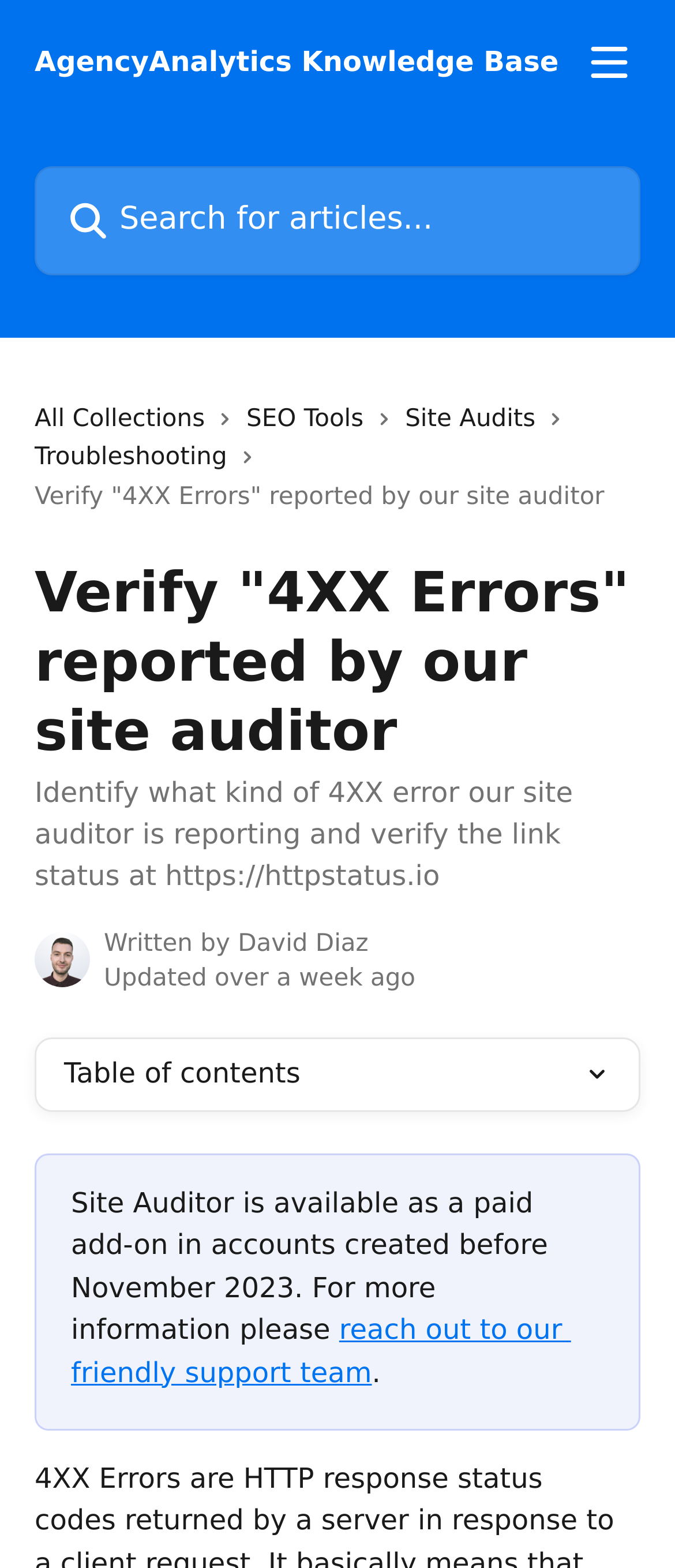Describe the webpage meticulously, covering all significant aspects.

This webpage is a knowledge base article from AgencyAnalytics, focusing on verifying 4XX errors reported by their site auditor. At the top, there is a main header section that spans the entire width of the page, containing a button to open a menu on the right side, a search bar, and a small icon on the left side. Below the header, there are four links to different collections, including "All Collections", "SEO Tools", "Site Audits", and "Troubleshooting", each accompanied by a small icon.

The main content of the article starts with a title, "Verify '4XX Errors' reported by our site auditor", followed by a brief description of the article's purpose, which is to identify the type of 4XX error and verify the link status at https://httpstatus.io. The article is written by David Diaz, as indicated by his avatar on the left side, and was updated over a week ago.

Below the article description, there is a table of contents section, marked by a small icon on the right side. The article's main content is not provided in the accessibility tree, but it likely follows the table of contents section. At the bottom of the page, there is a note stating that the Site Auditor is available as a paid add-on in accounts created before November 2023, with a link to reach out to the support team for more information.